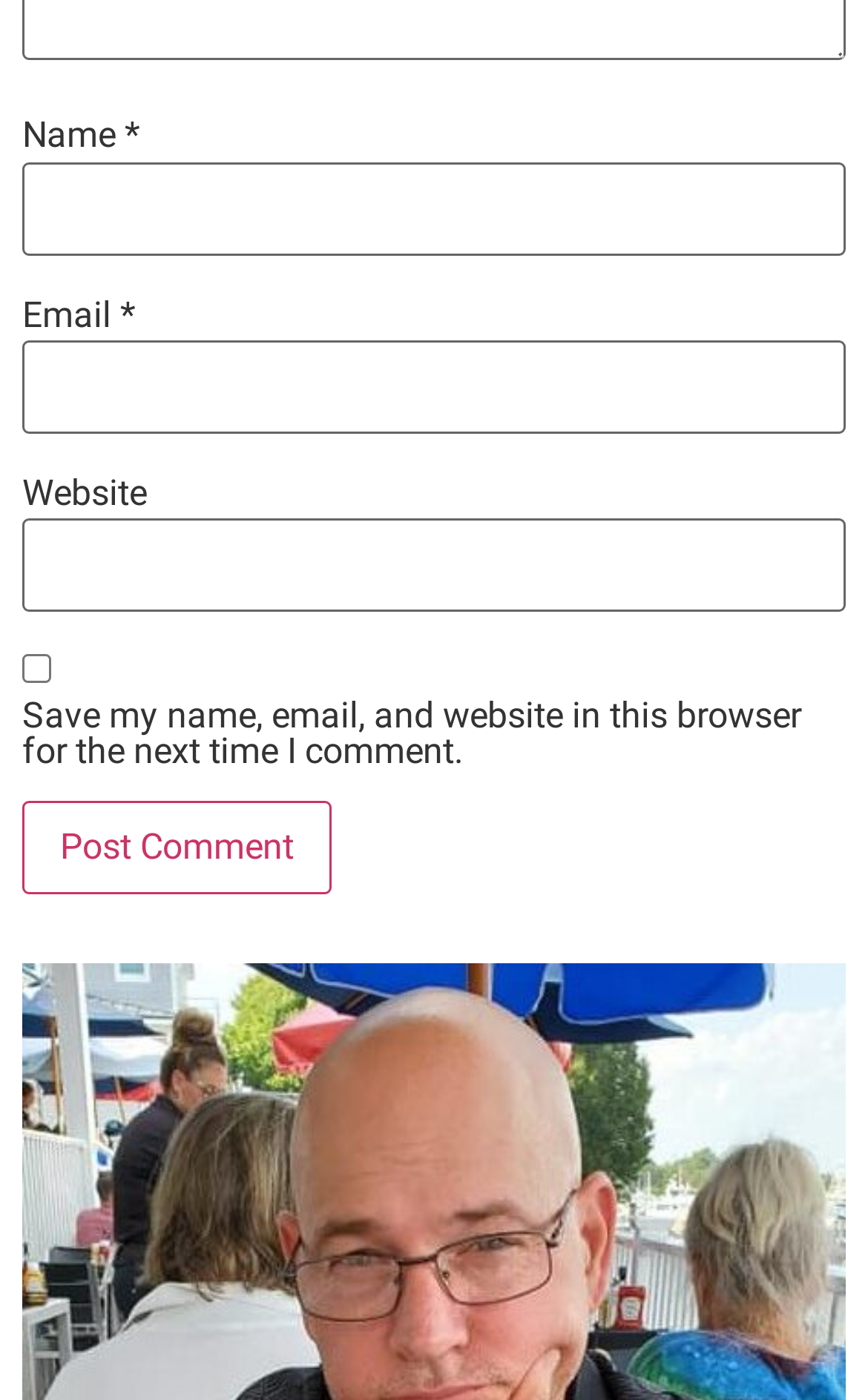What is the purpose of the checkbox?
Examine the image closely and answer the question with as much detail as possible.

The purpose of the checkbox is to save the user's name, email, and website in the browser for the next time they comment, as indicated by the text of the checkbox element.